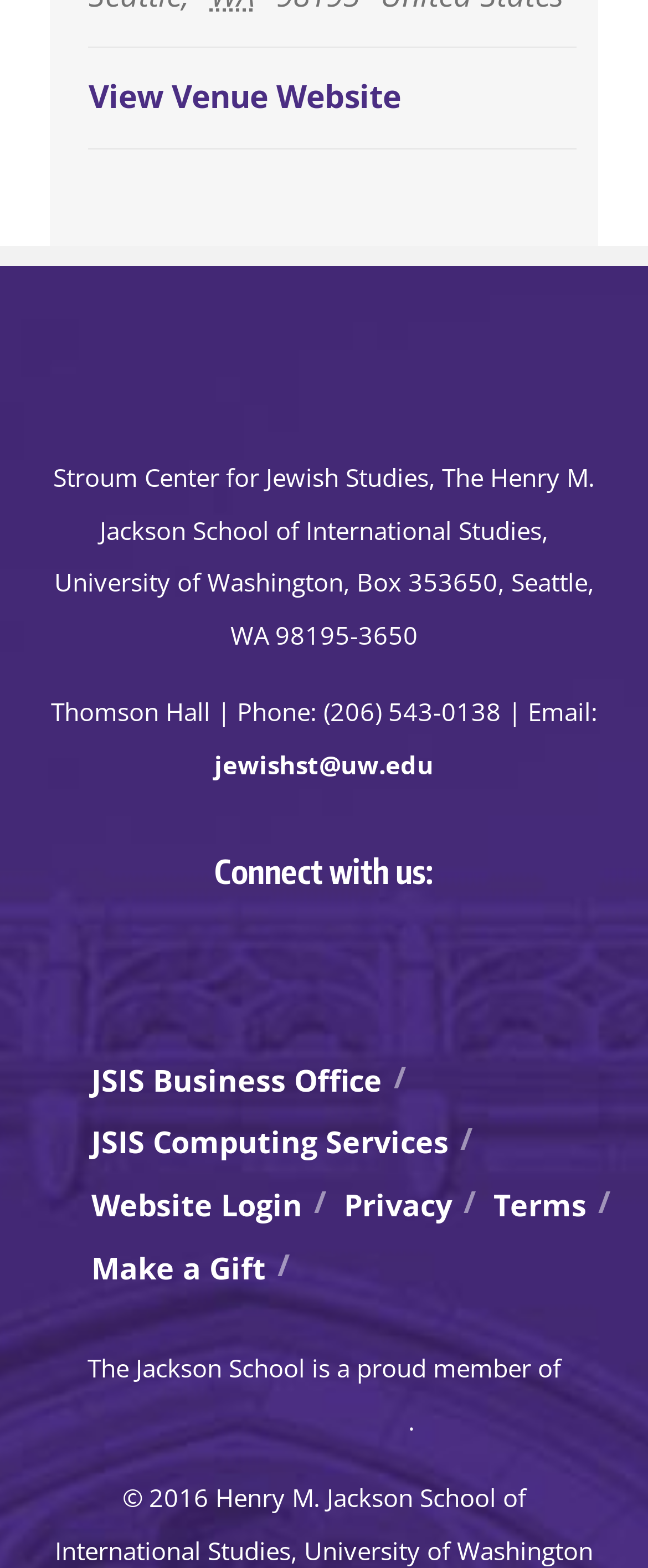Please determine the bounding box coordinates of the element's region to click in order to carry out the following instruction: "Make a Gift". The coordinates should be four float numbers between 0 and 1, i.e., [left, top, right, bottom].

[0.141, 0.79, 0.41, 0.83]